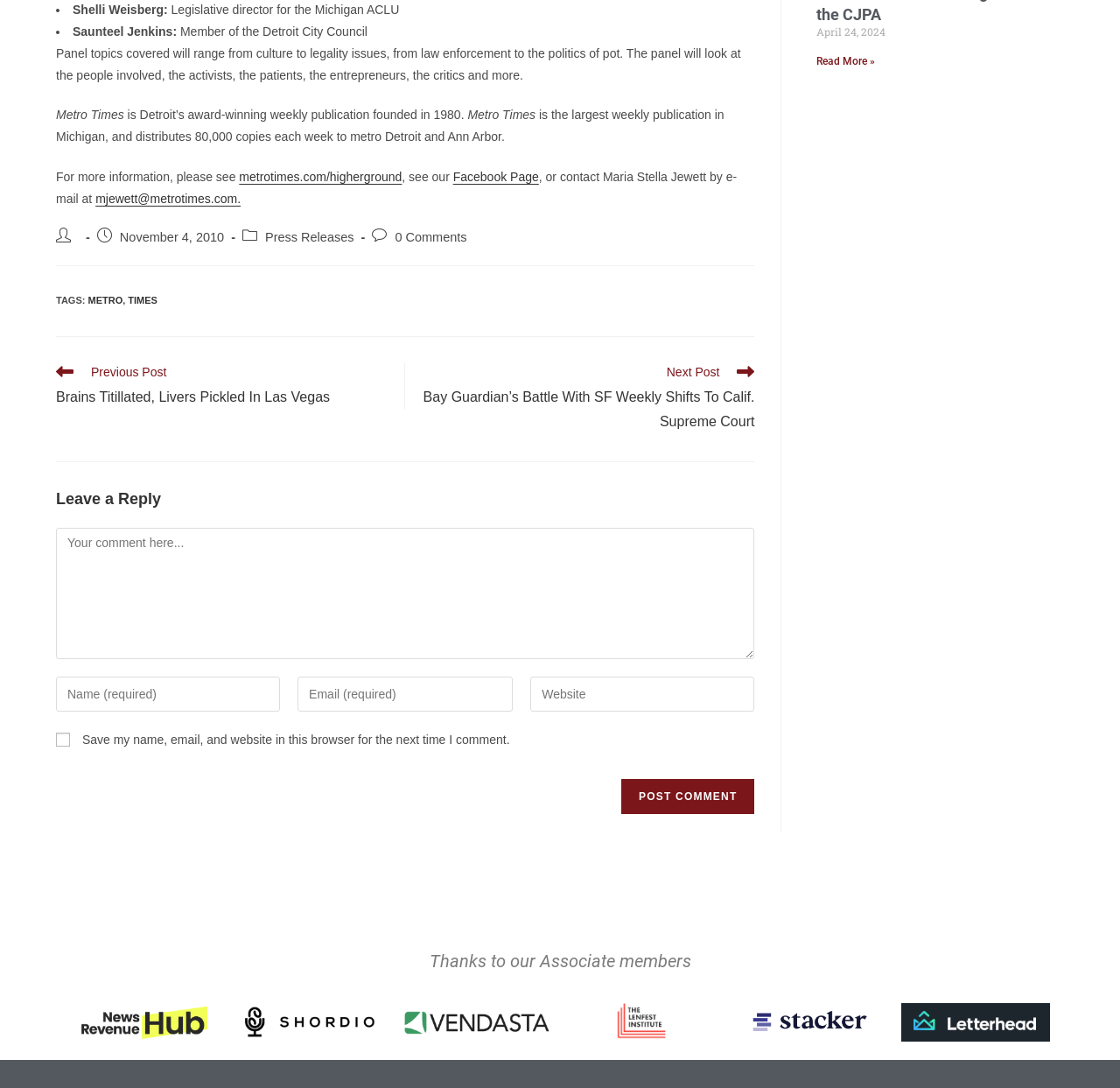Find the bounding box coordinates of the UI element according to this description: "Read More »".

[0.729, 0.05, 0.782, 0.062]